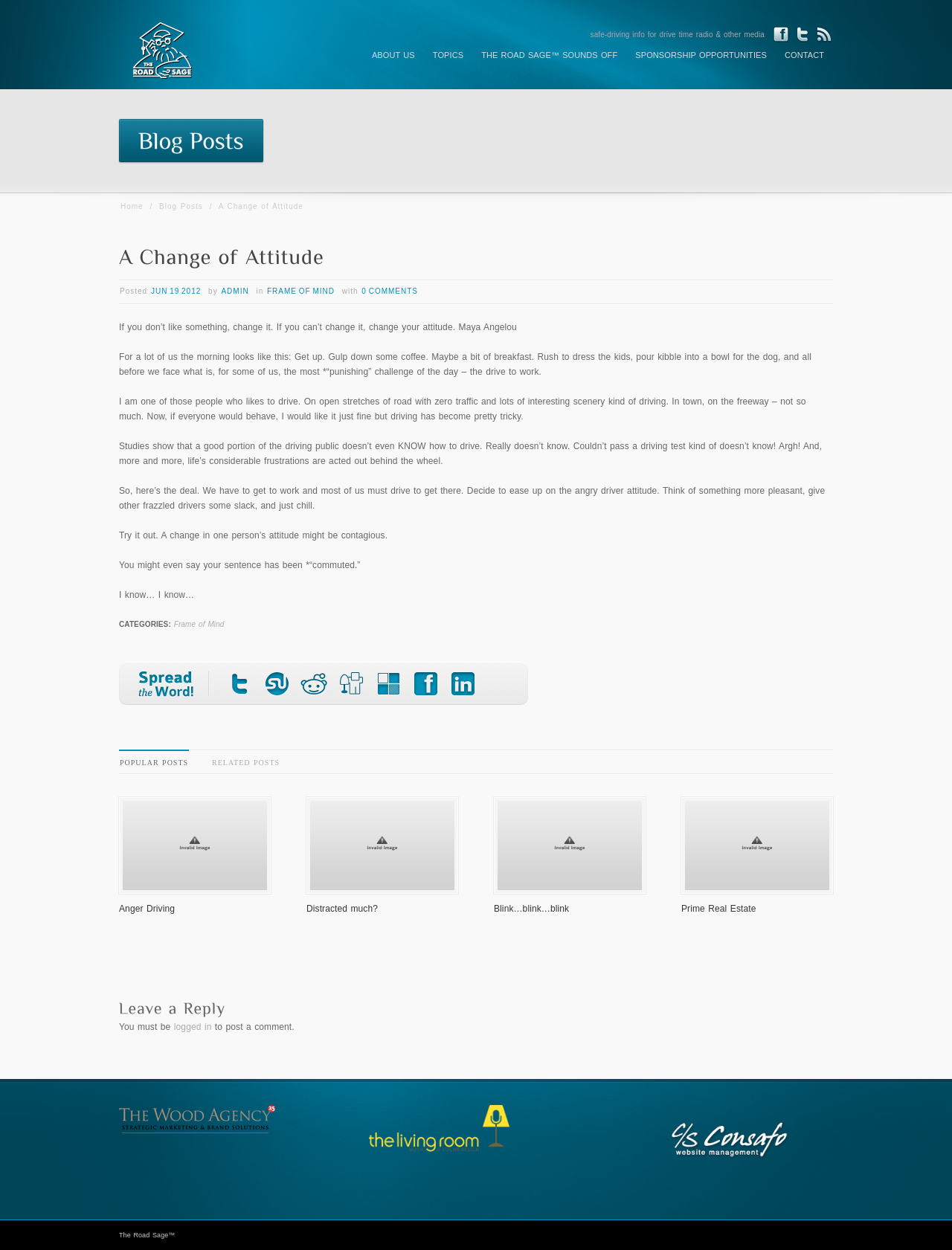Could you specify the bounding box coordinates for the clickable section to complete the following instruction: "View popular posts"?

[0.125, 0.599, 0.199, 0.618]